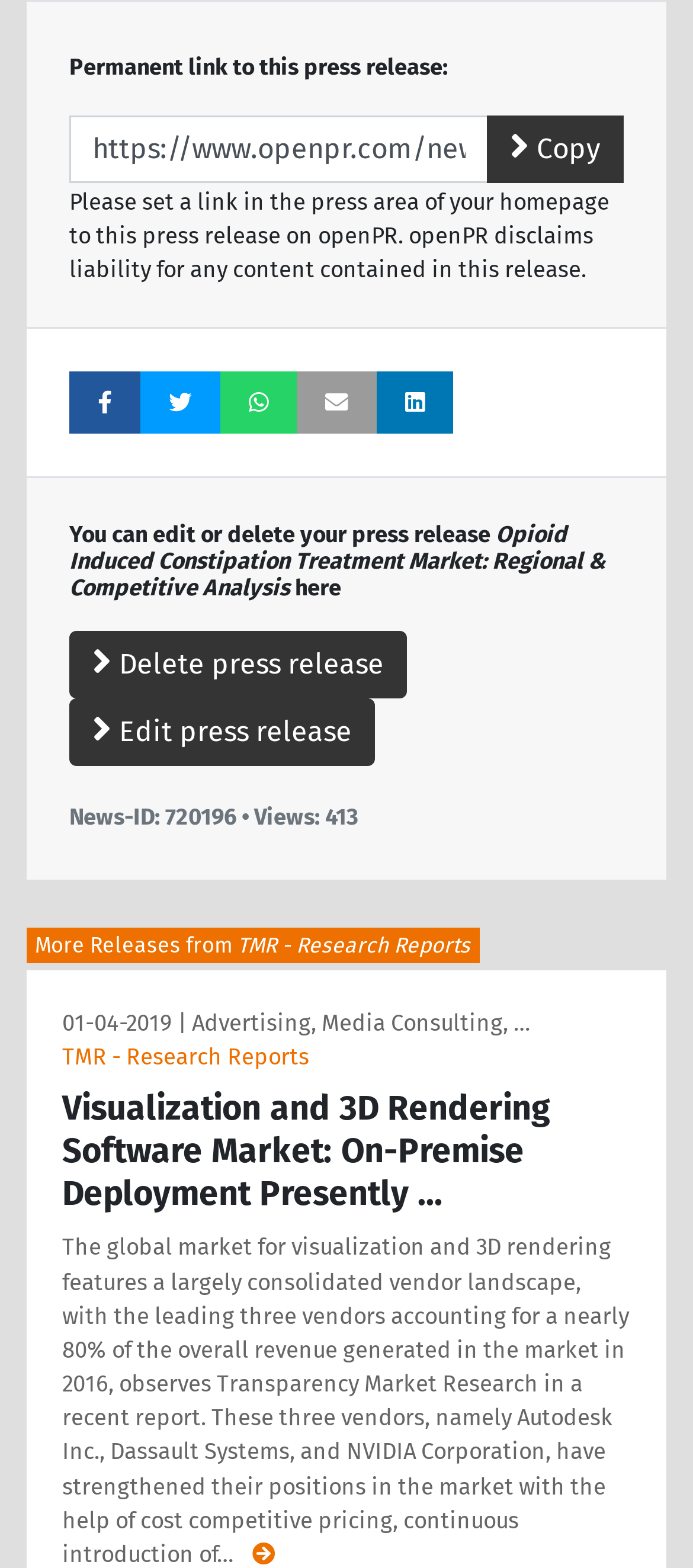Given the description "Delete press release", determine the bounding box of the corresponding UI element.

[0.1, 0.402, 0.587, 0.445]